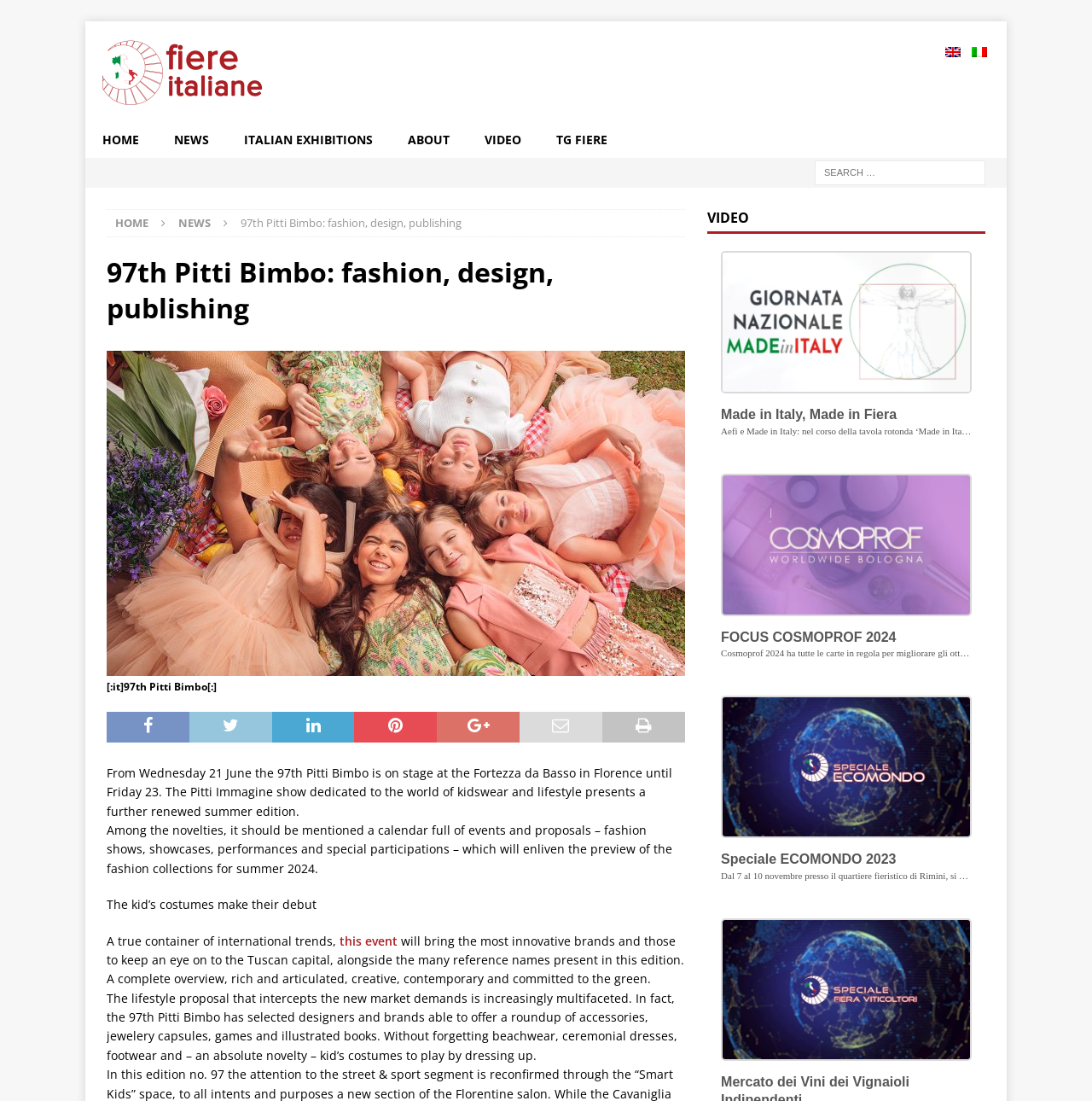Locate the bounding box coordinates of the UI element described by: "alt="Fiere Italiane"". The bounding box coordinates should consist of four float numbers between 0 and 1, i.e., [left, top, right, bottom].

[0.094, 0.079, 0.257, 0.093]